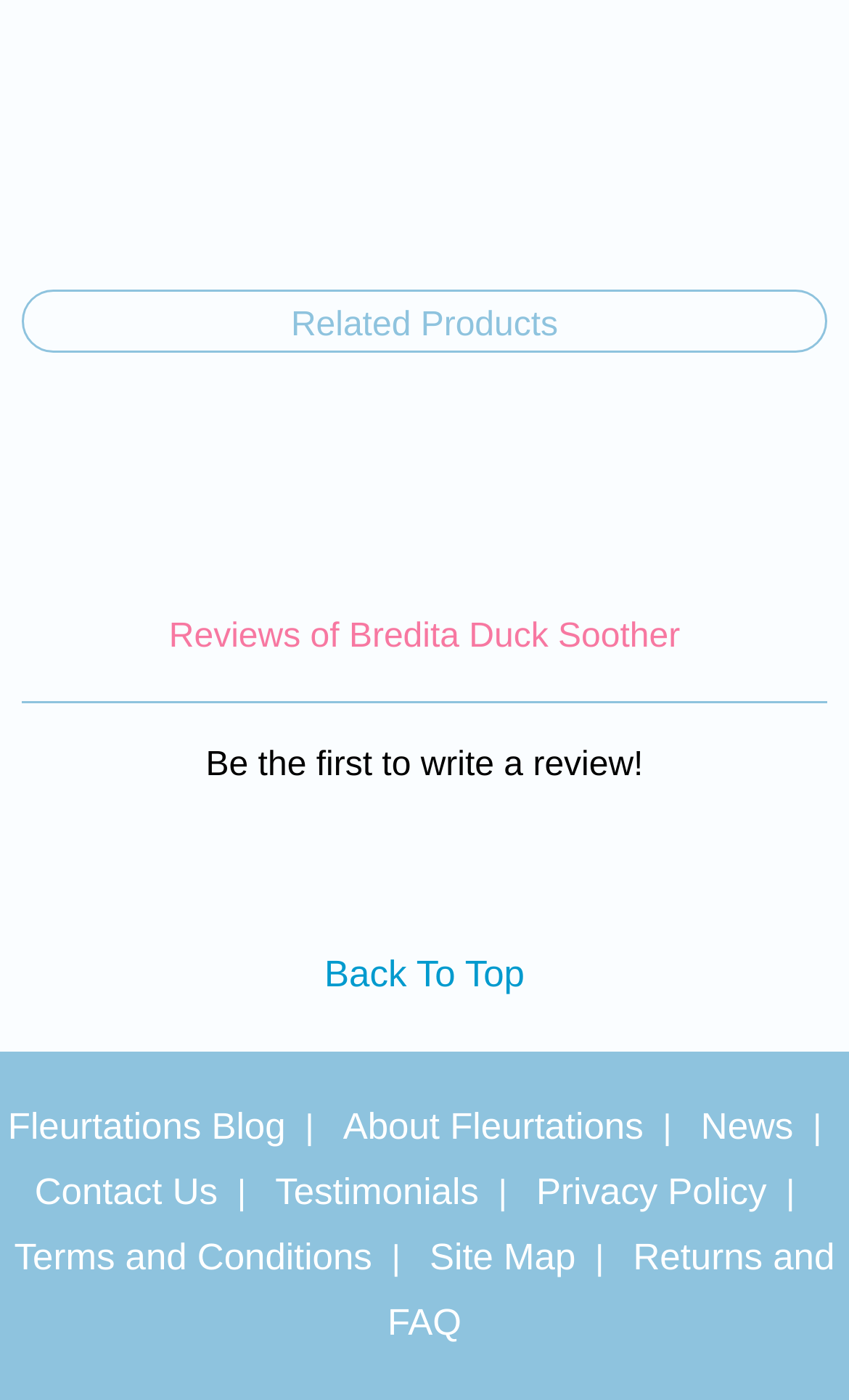Extract the bounding box coordinates for the UI element described as: "About Fleurtations".

[0.404, 0.789, 0.758, 0.823]